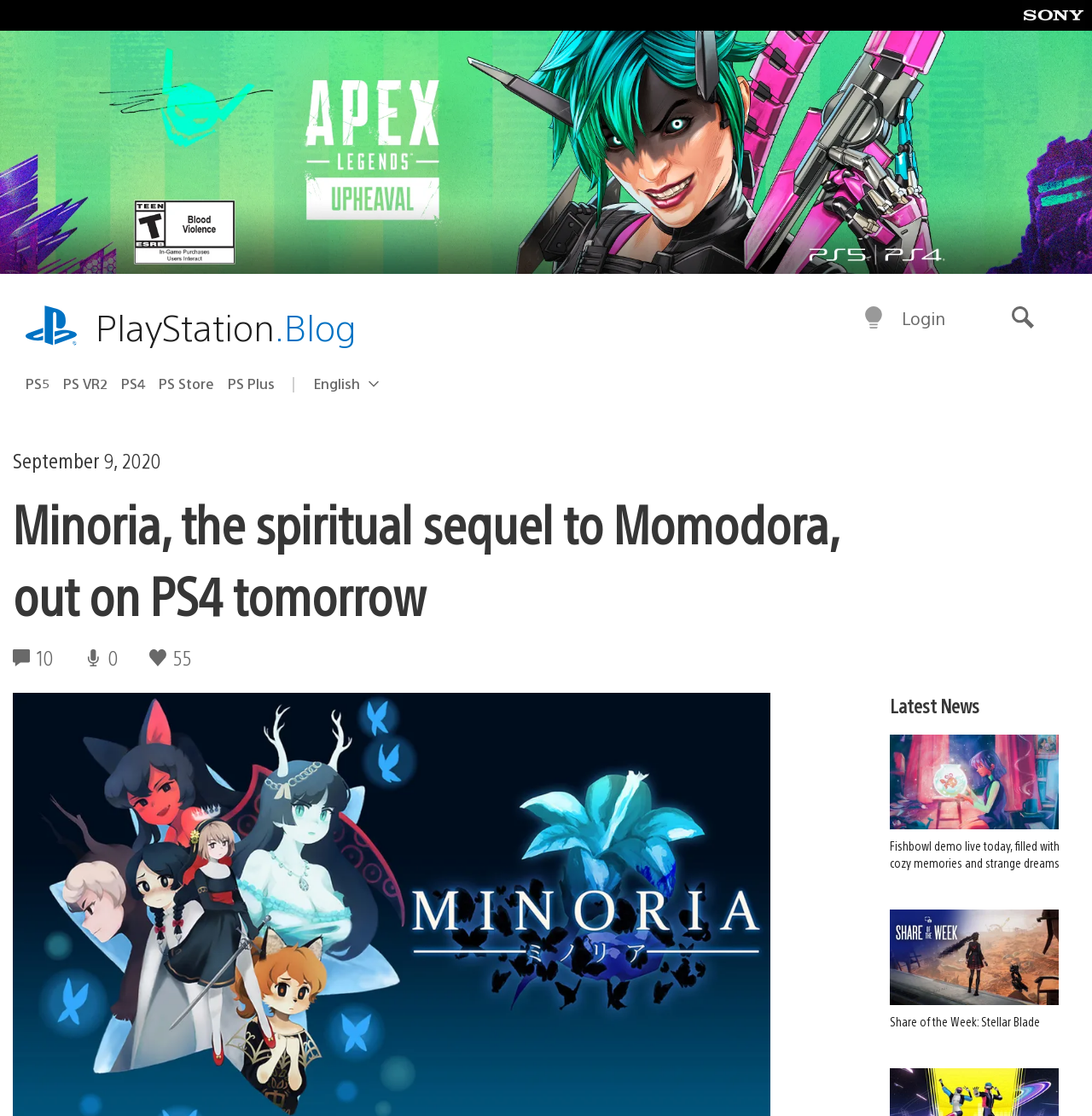Could you highlight the region that needs to be clicked to execute the instruction: "View the Fishbowl demo article"?

[0.815, 0.658, 0.988, 0.781]